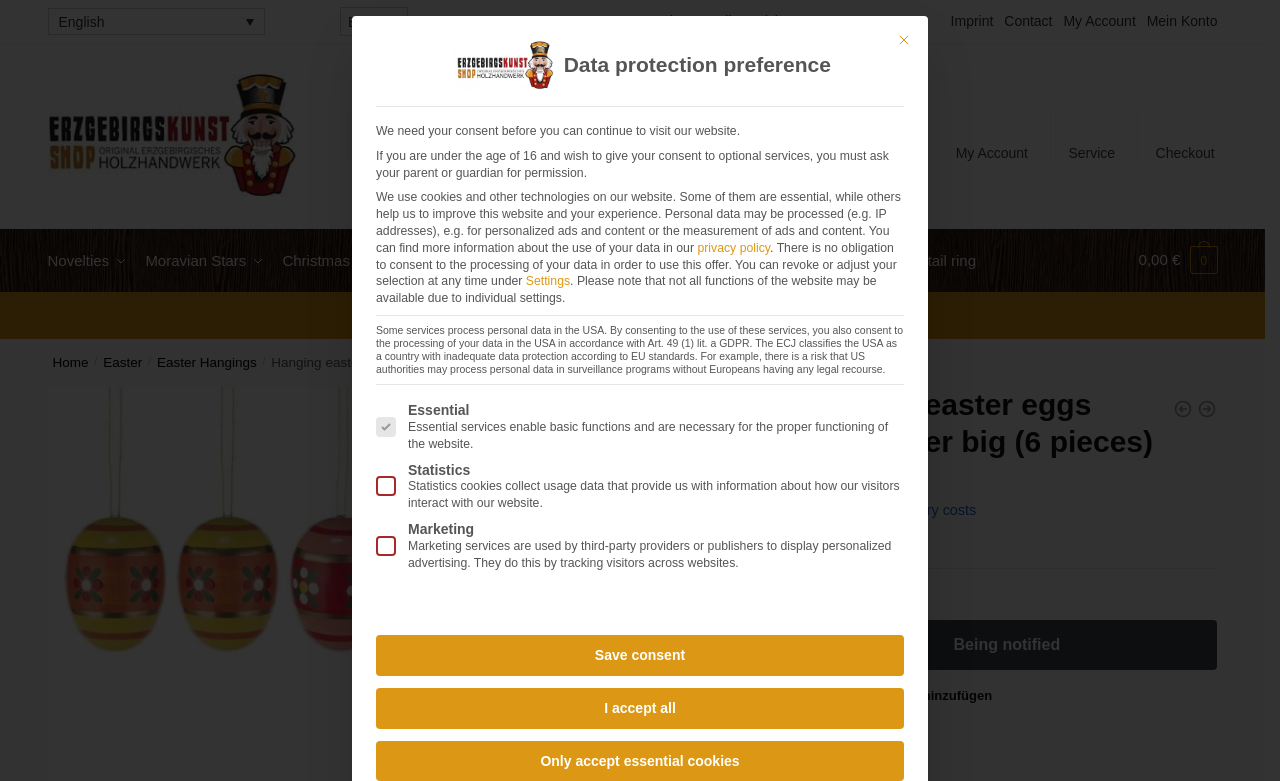Respond to the question below with a single word or phrase: What is the price of the Easter Hangings?

€24.95